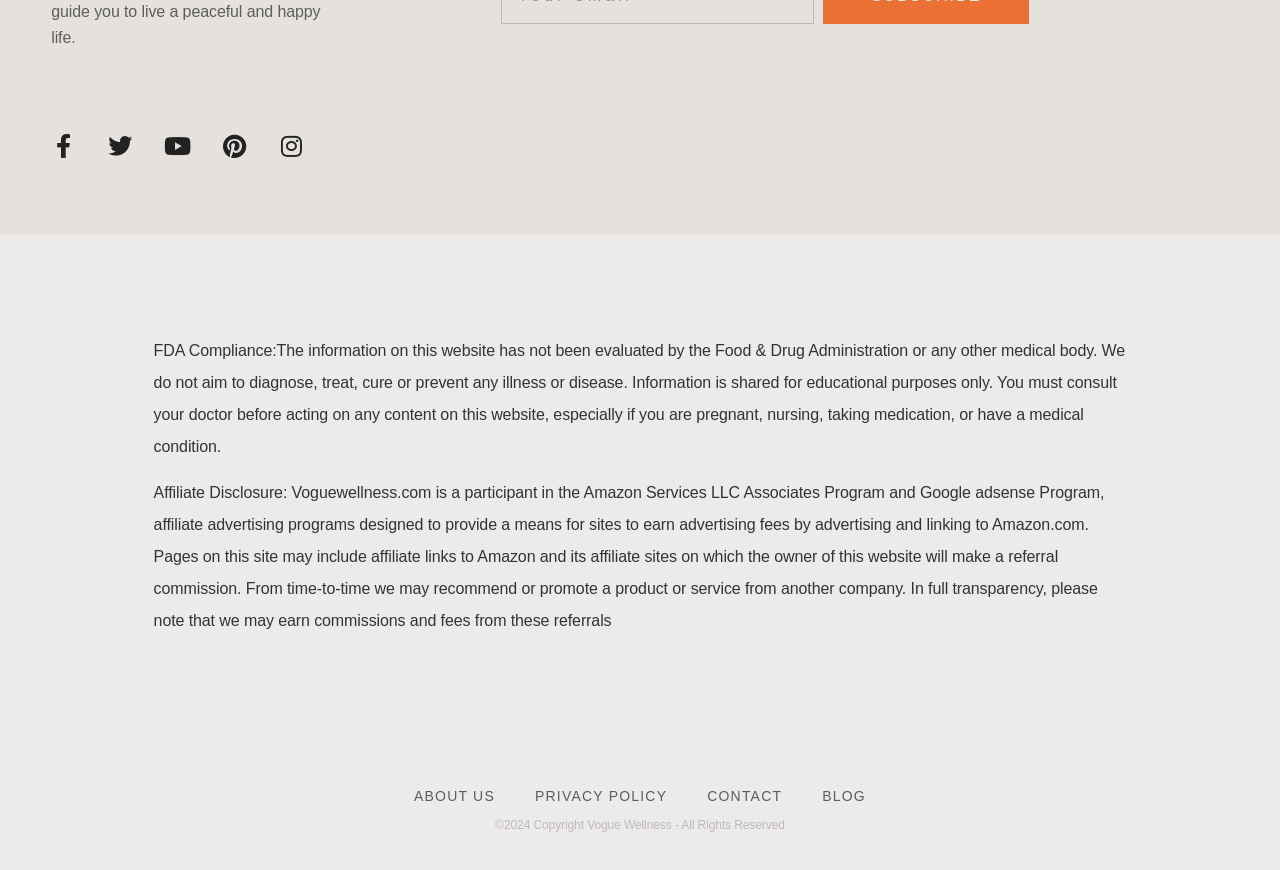Can you give a comprehensive explanation to the question given the content of the image?
What social media platforms are linked?

I determined this by looking at the links at the top of the webpage, which have icons and text indicating the social media platforms they link to.